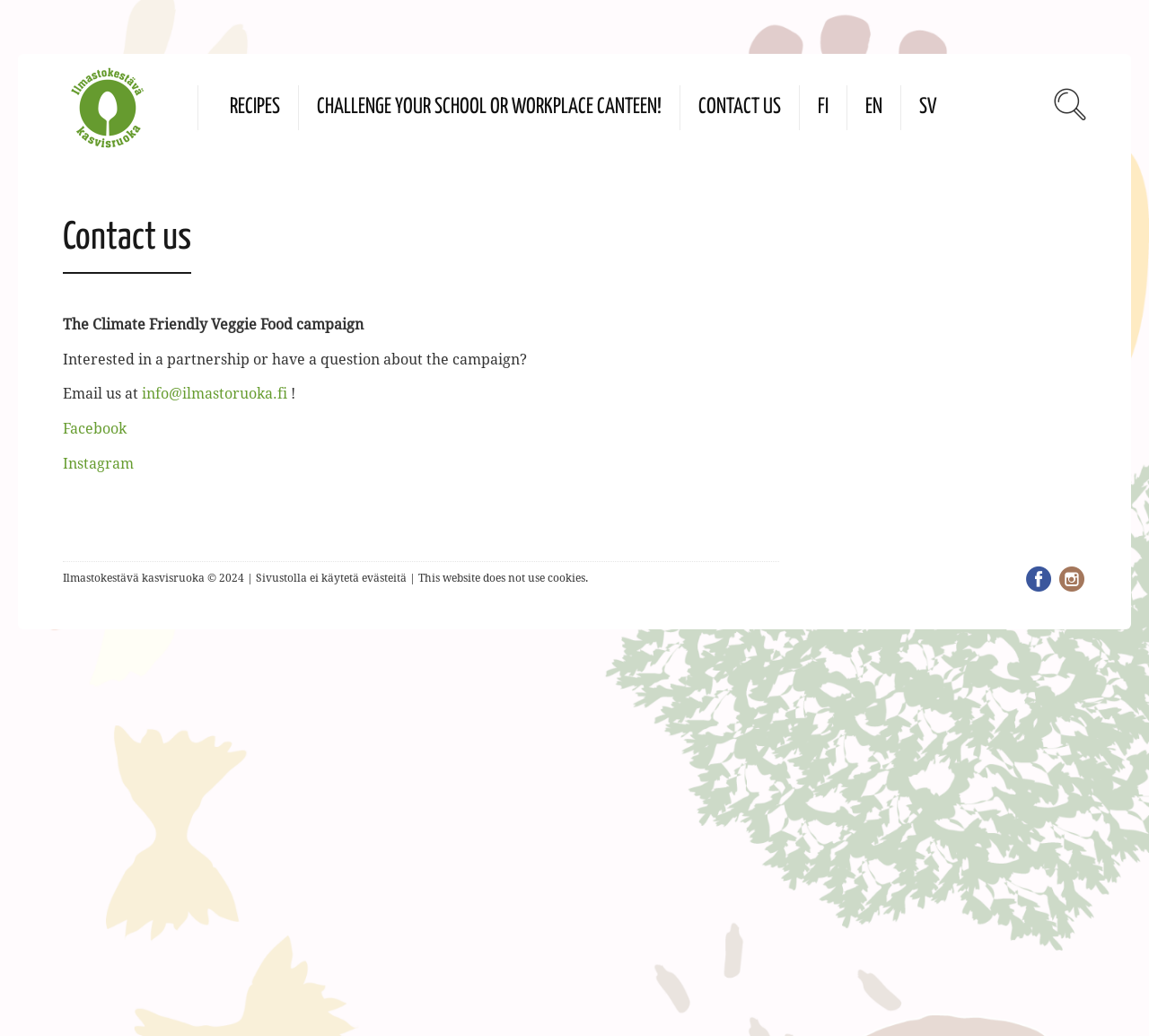Find and indicate the bounding box coordinates of the region you should select to follow the given instruction: "Visit the Facebook page".

[0.055, 0.406, 0.11, 0.422]